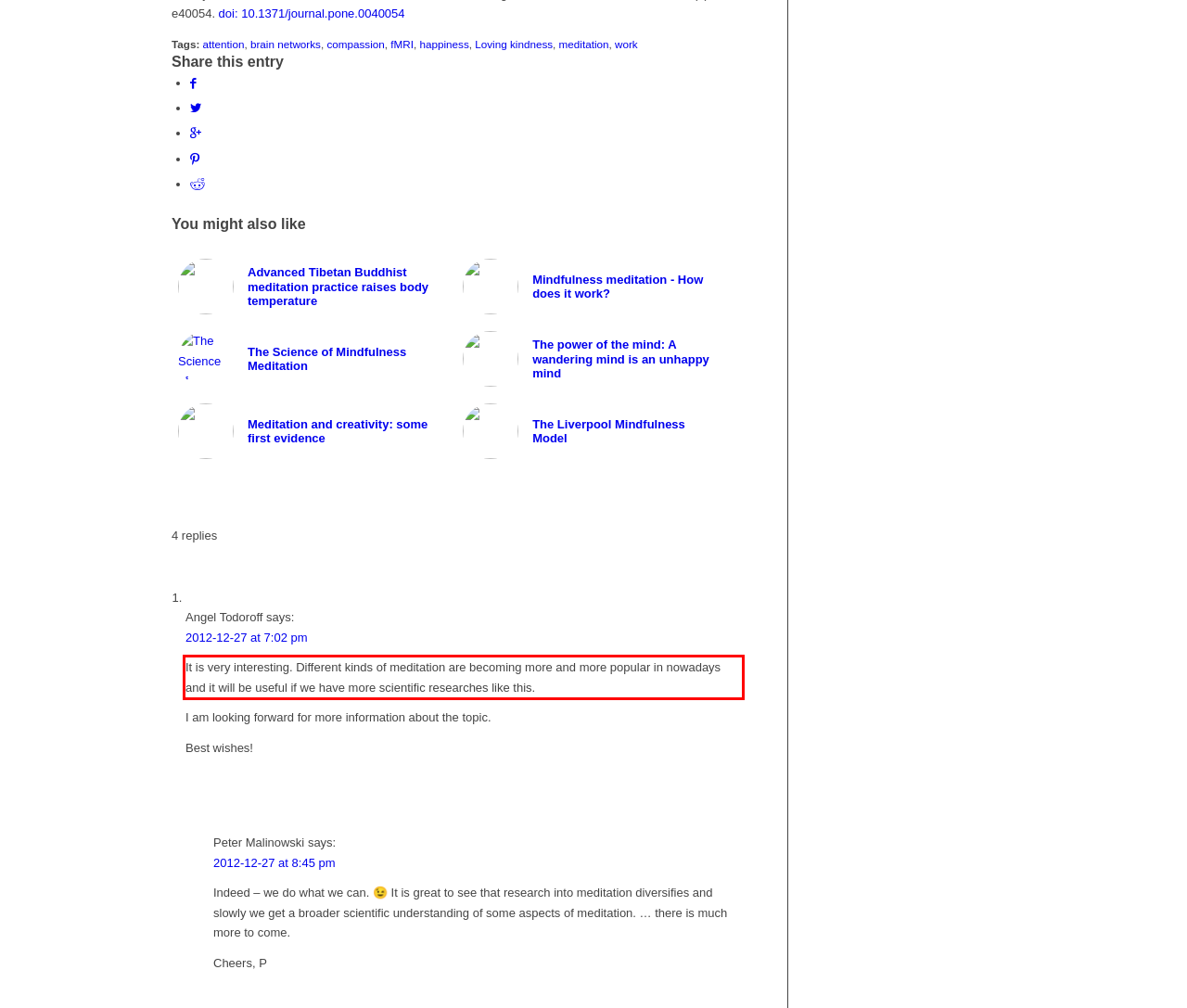Given a screenshot of a webpage, identify the red bounding box and perform OCR to recognize the text within that box.

It is very interesting. Different kinds of meditation are becoming more and more popular in nowadays and it will be useful if we have more scientific researches like this.